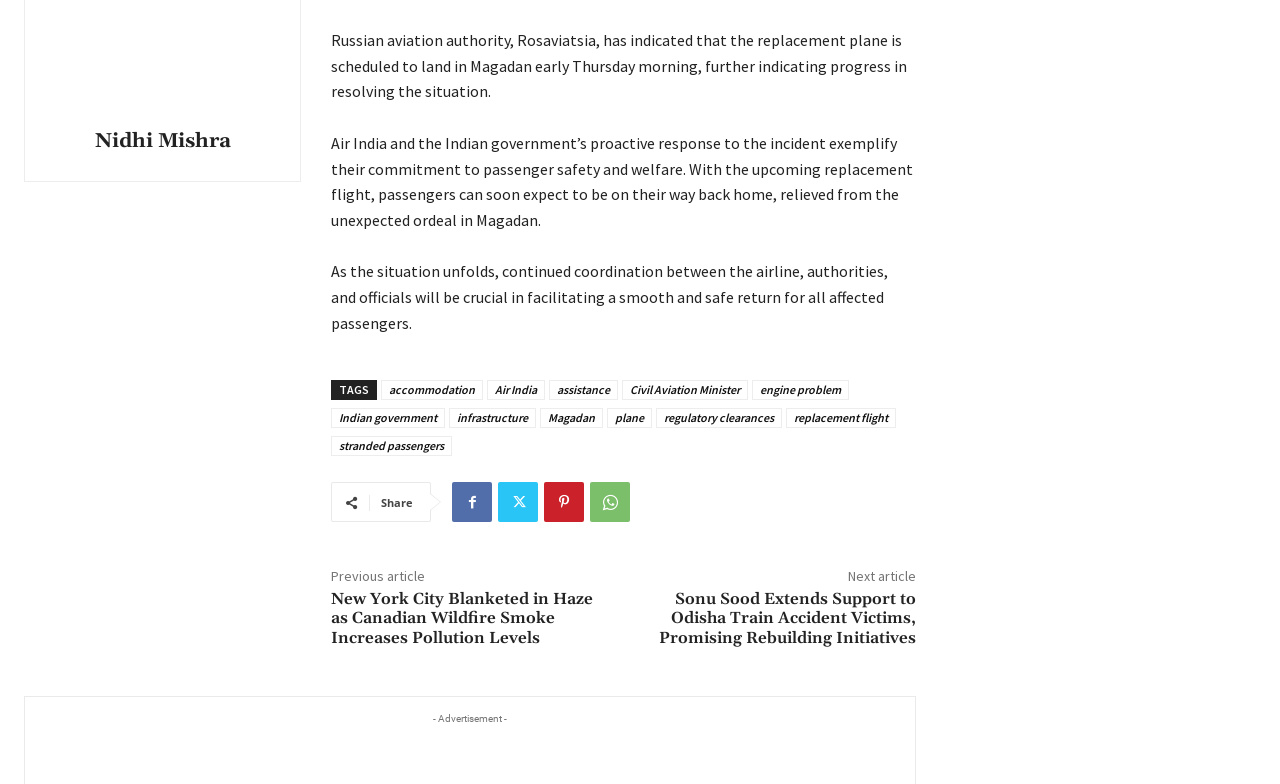Based on the image, provide a detailed and complete answer to the question: 
What is the location mentioned in the article?

The location 'Magadan' is mentioned in the article, as indicated by the link element with bounding box coordinate [0.422, 0.521, 0.471, 0.546].